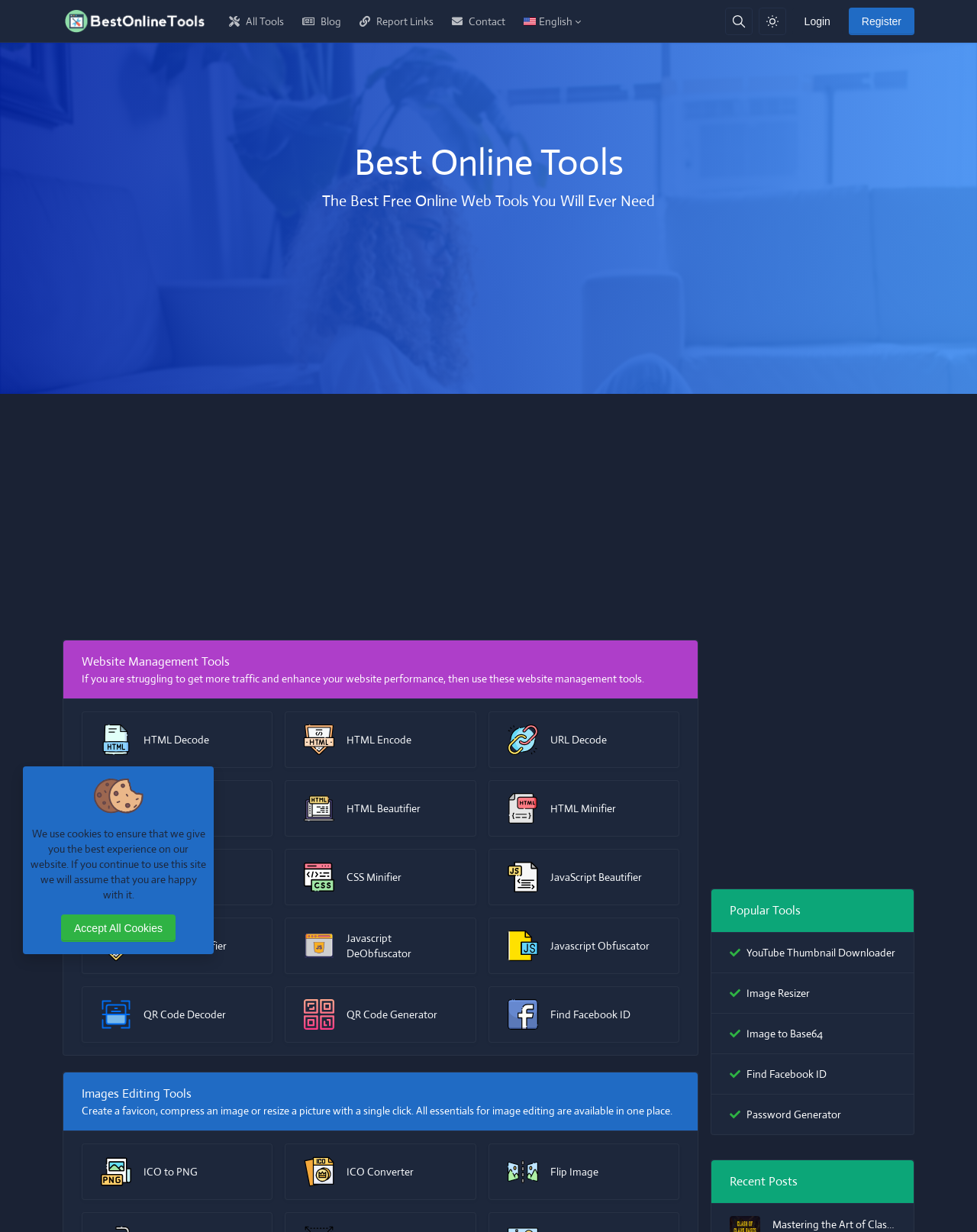How many tools are listed under Website Management Tools?
Using the information from the image, answer the question thoroughly.

I counted the number of links under the heading 'Website Management Tools' and found 6 tools listed, including HTML Decode, HTML Encode, URL Decode, URL Encode, HTML Beautifier, and HTML Minifier.